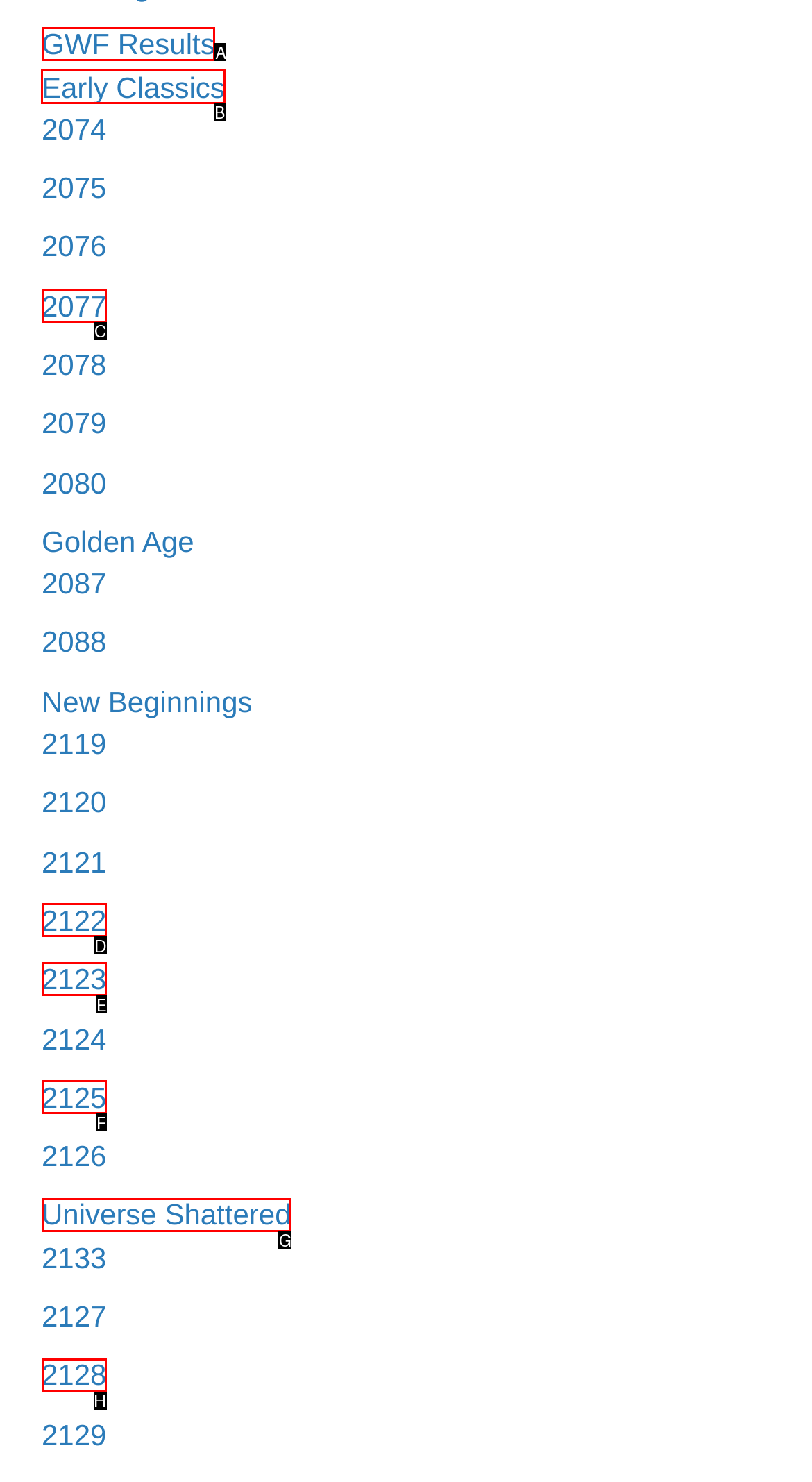To complete the instruction: Explore Early Classics, which HTML element should be clicked?
Respond with the option's letter from the provided choices.

B